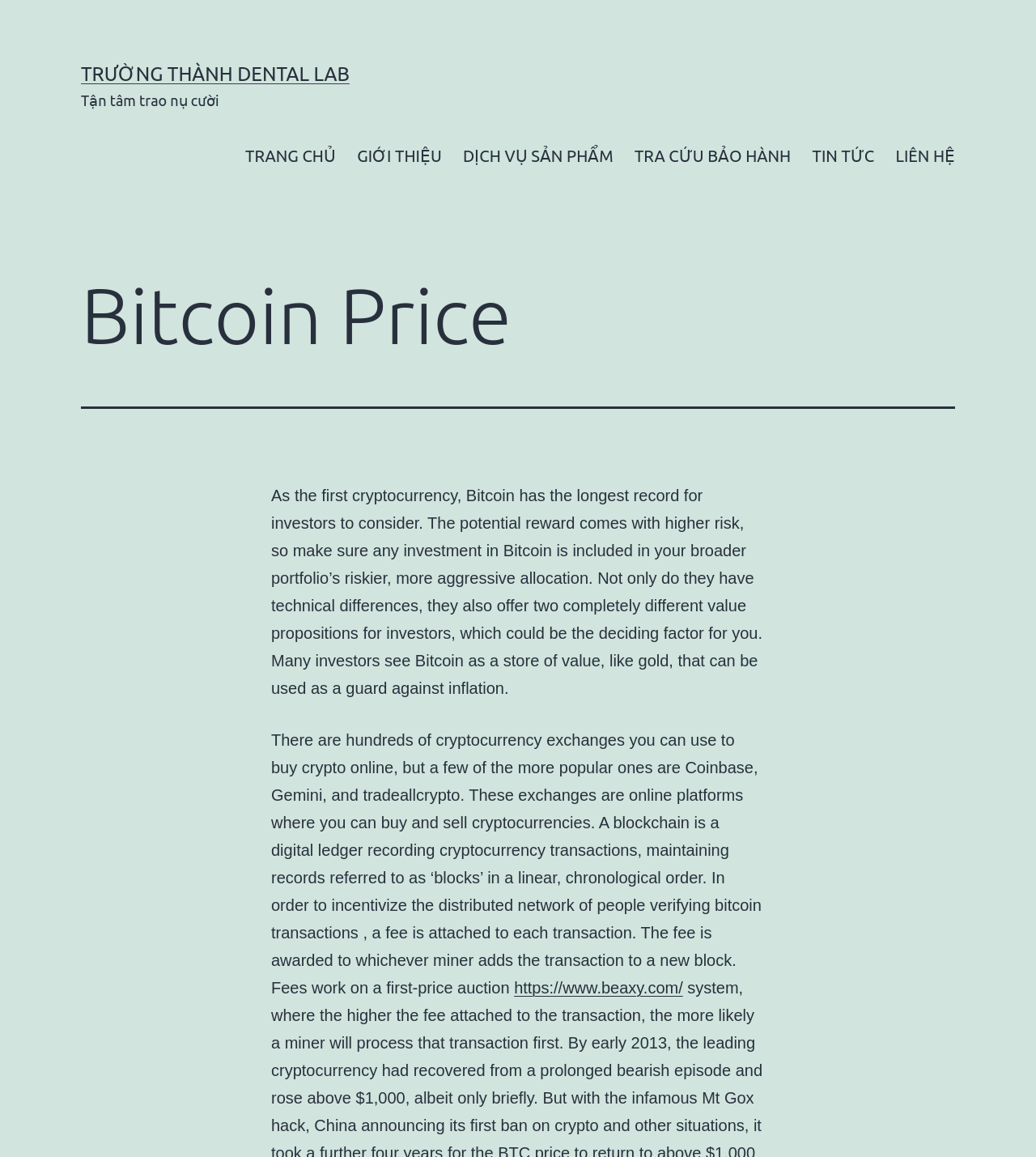What is Bitcoin seen as by many investors?
We need a detailed and exhaustive answer to the question. Please elaborate.

According to the text on the webpage, many investors see Bitcoin as a store of value, similar to gold, that can be used as a guard against inflation. This suggests that Bitcoin is viewed as a form of value storage by many investors.